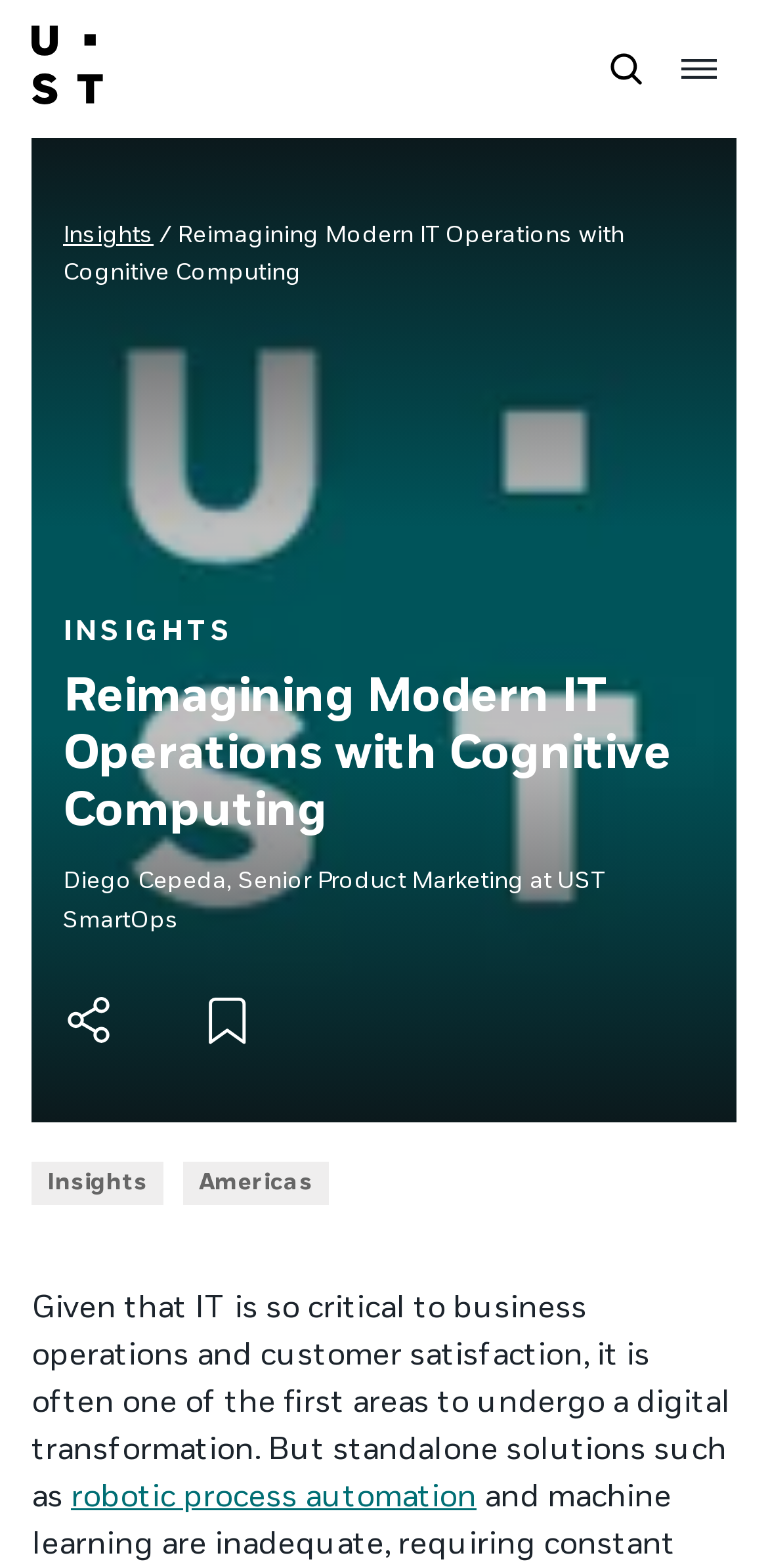Determine the bounding box coordinates of the UI element described below. Use the format (top-left x, top-left y, bottom-right x, bottom-right y) with floating point numbers between 0 and 1: aria-label="Search Results link mobile"

[0.79, 0.037, 0.836, 0.065]